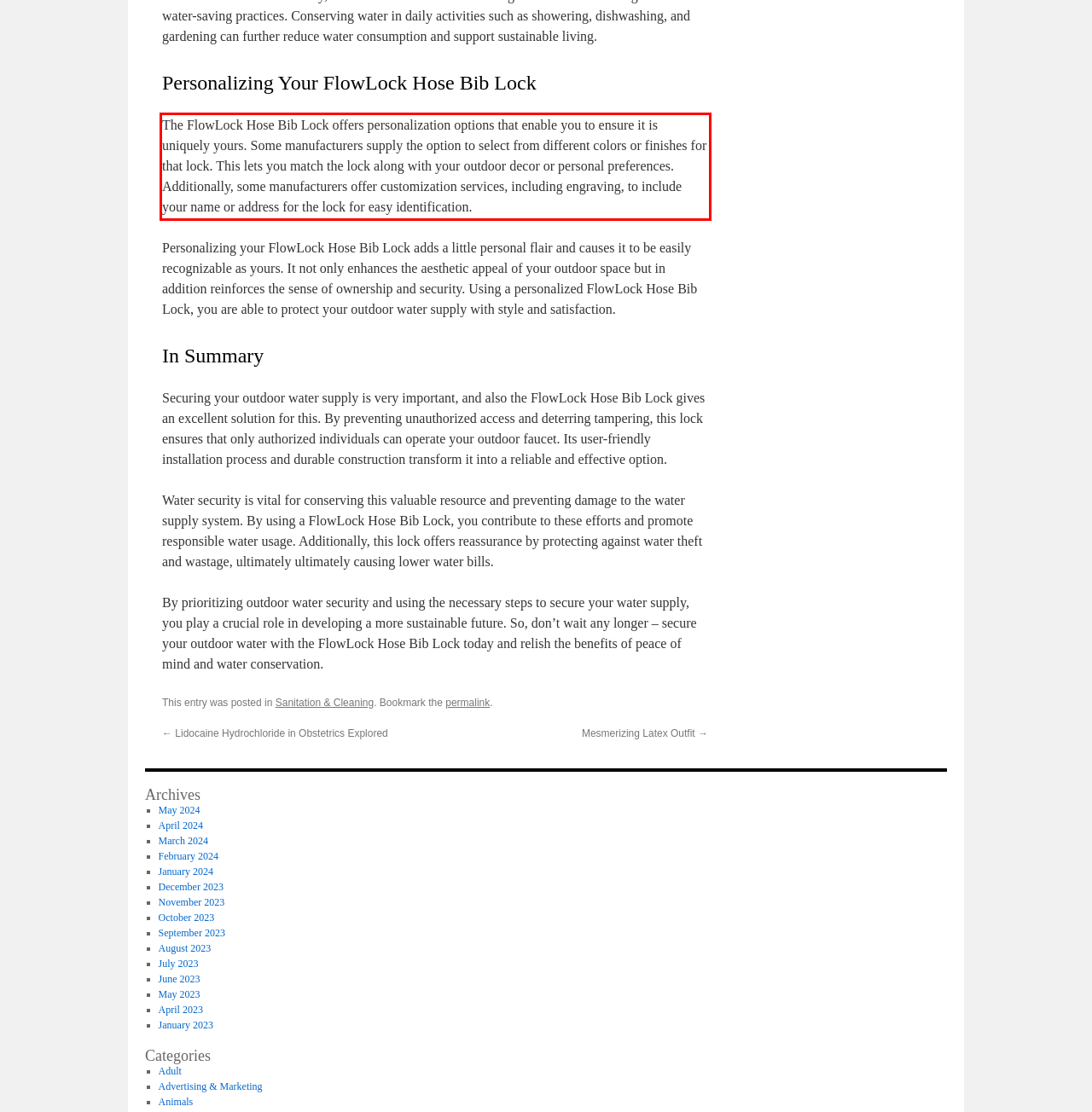You have a screenshot of a webpage with a UI element highlighted by a red bounding box. Use OCR to obtain the text within this highlighted area.

The FlowLock Hose Bib Lock offers personalization options that enable you to ensure it is uniquely yours. Some manufacturers supply the option to select from different colors or finishes for that lock. This lets you match the lock along with your outdoor decor or personal preferences. Additionally, some manufacturers offer customization services, including engraving, to include your name or address for the lock for easy identification.